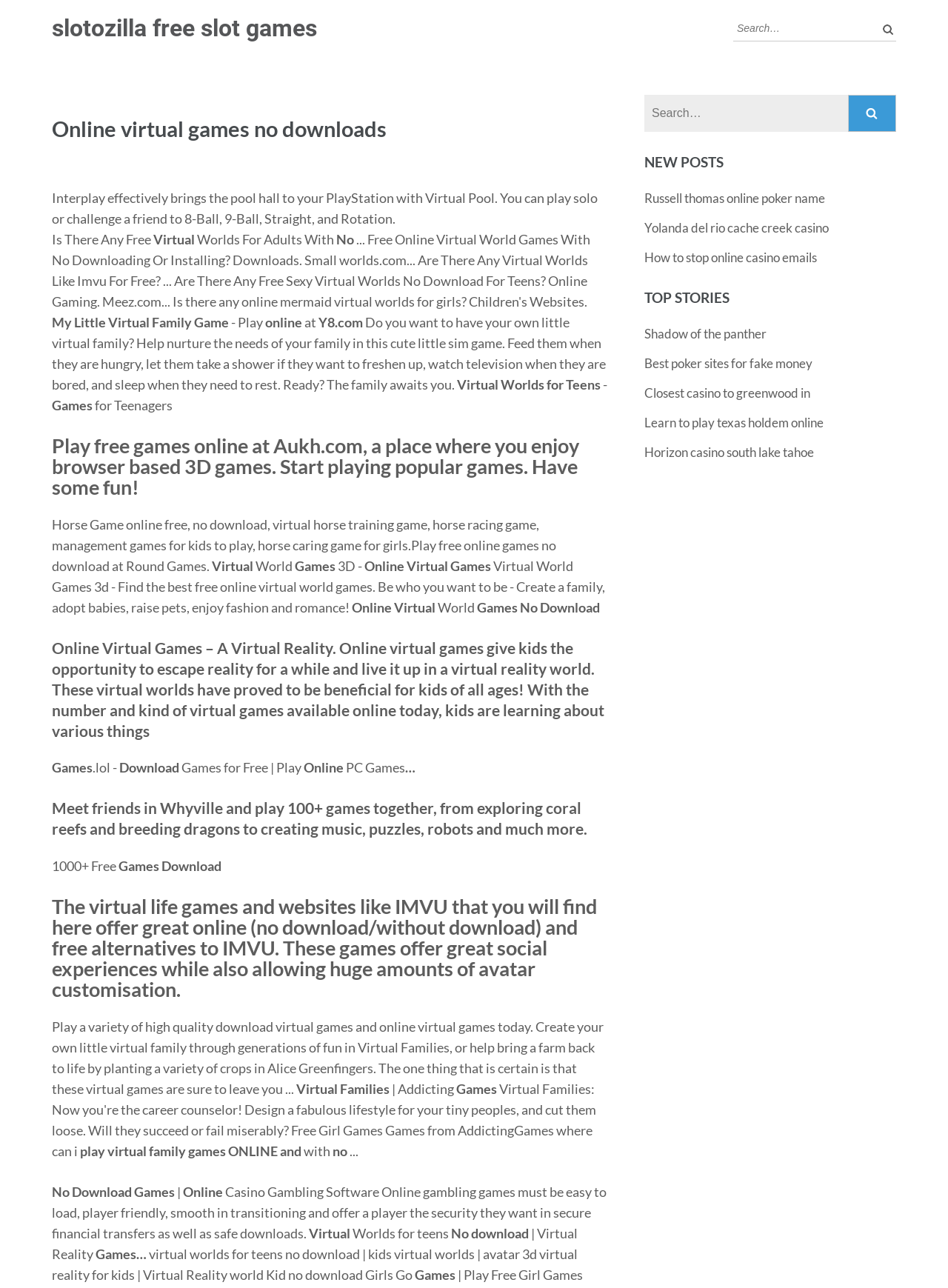Please identify the webpage's heading and generate its text content.

Online virtual games no downloads